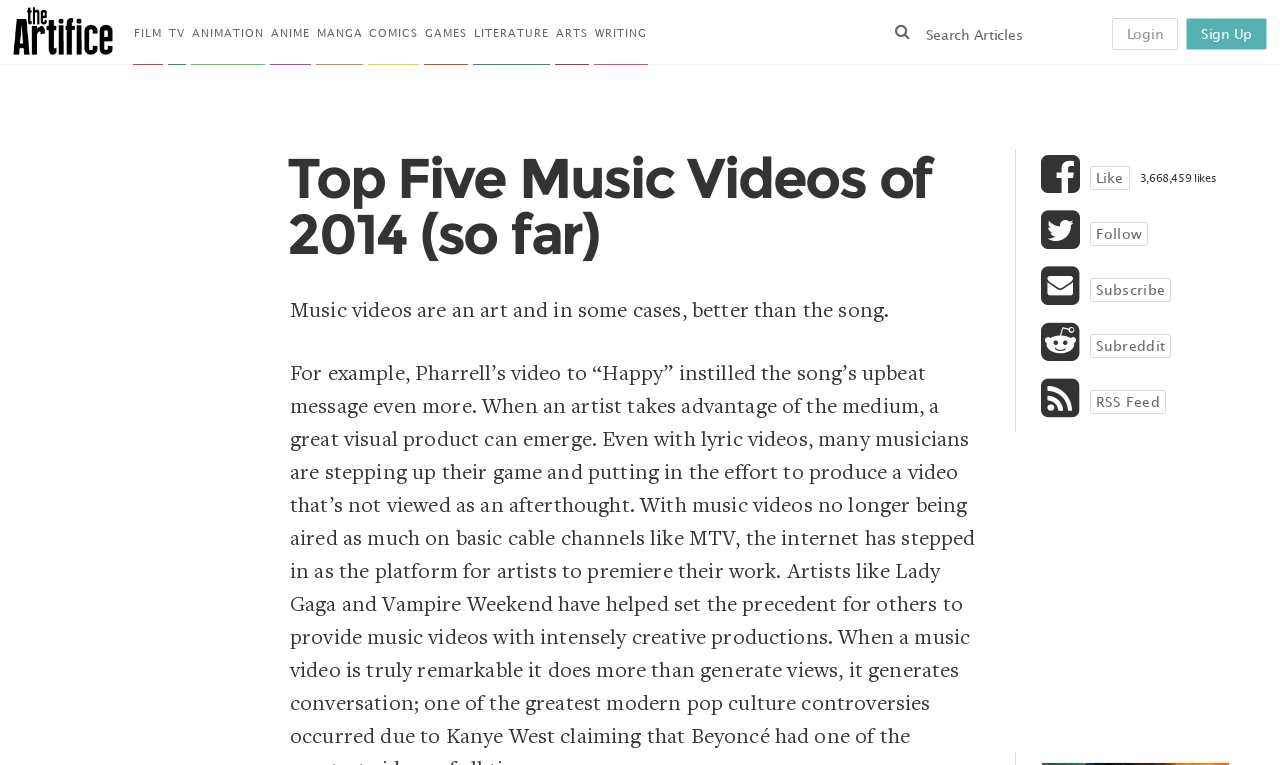Provide a one-word or short-phrase answer to the question:
What is the purpose of the textbox?

Search